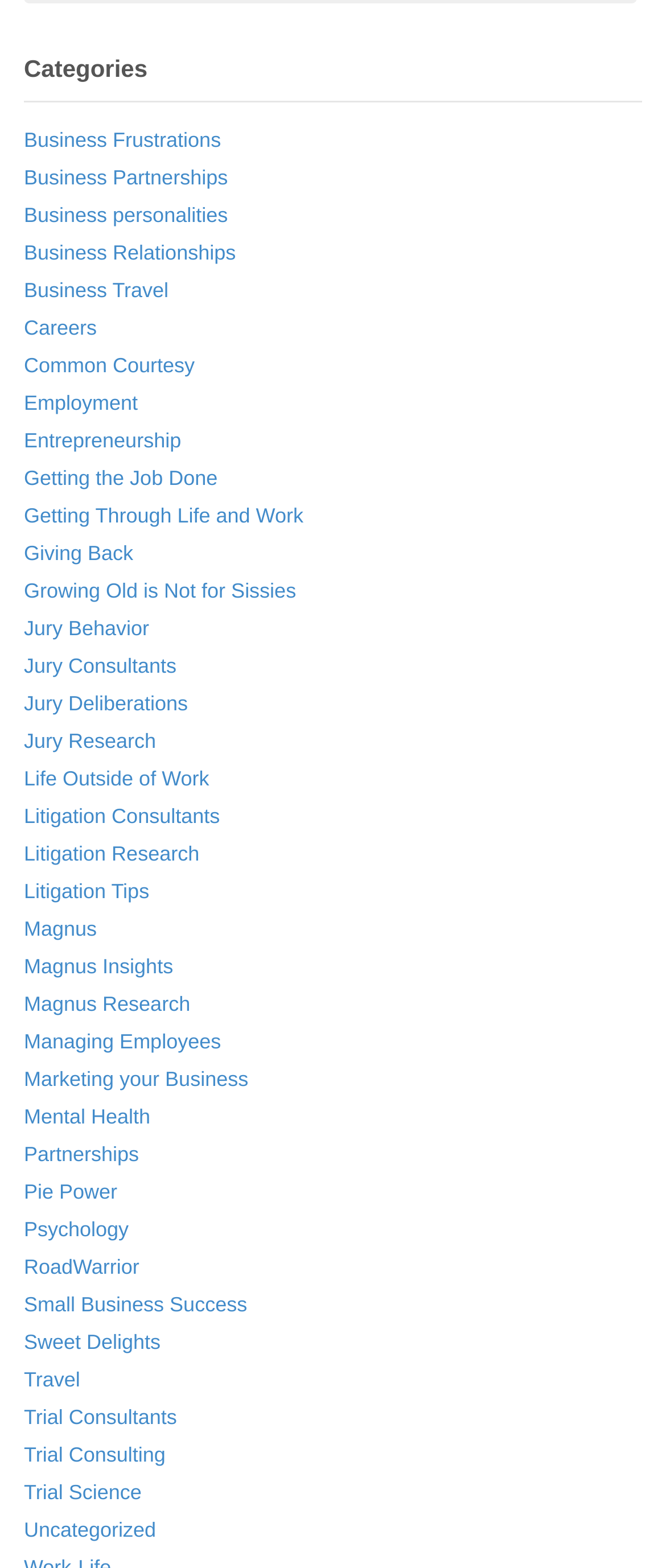Refer to the image and offer a detailed explanation in response to the question: What is the main category of the webpage?

The main category of the webpage is 'Categories' which is indicated by the heading element at the top of the webpage with the text 'Categories'.